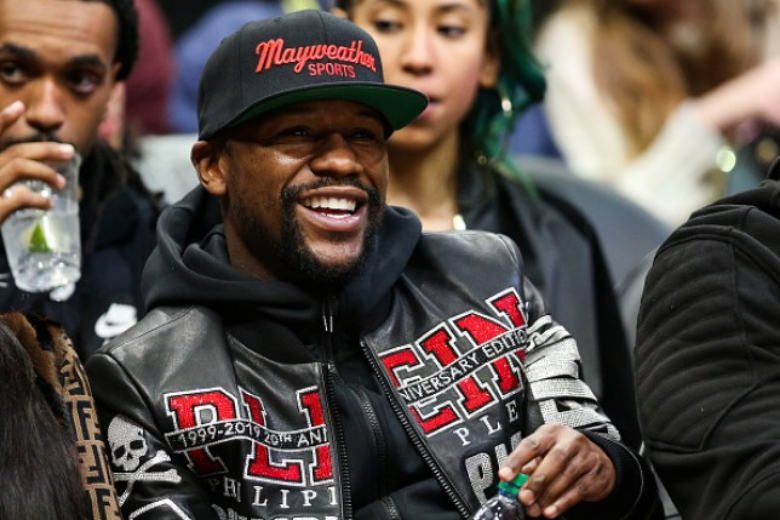Can you give a detailed response to the following question using the information from the image? What is written on Floyd Mayweather's cap?

According to the caption, Floyd Mayweather's black cap features the text 'Mayweather Sports', which indicates that his cap has the name of his sports organization written on it.